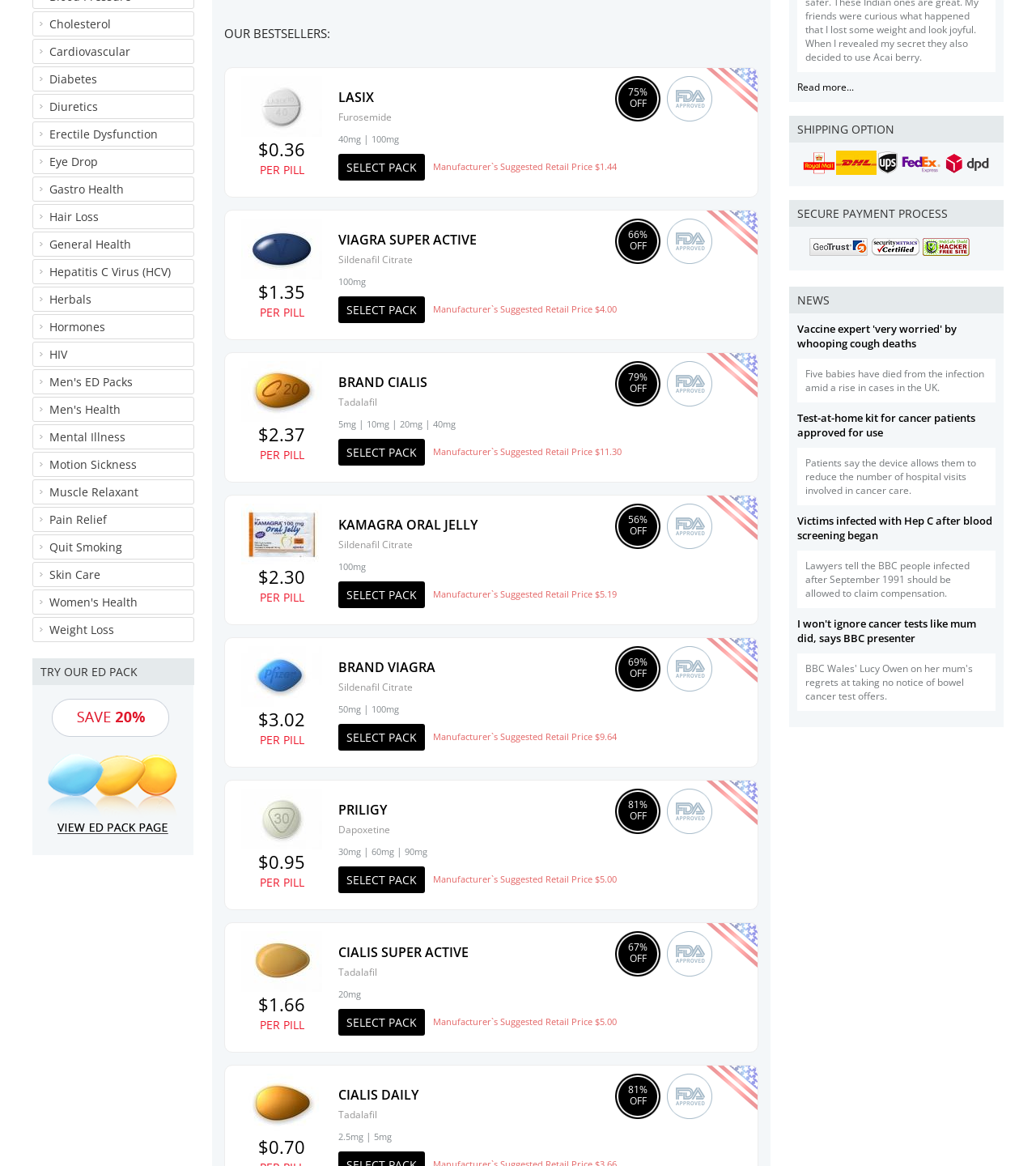Identify the bounding box for the UI element specified in this description: "General Health". The coordinates must be four float numbers between 0 and 1, formatted as [left, top, right, bottom].

[0.032, 0.199, 0.187, 0.219]